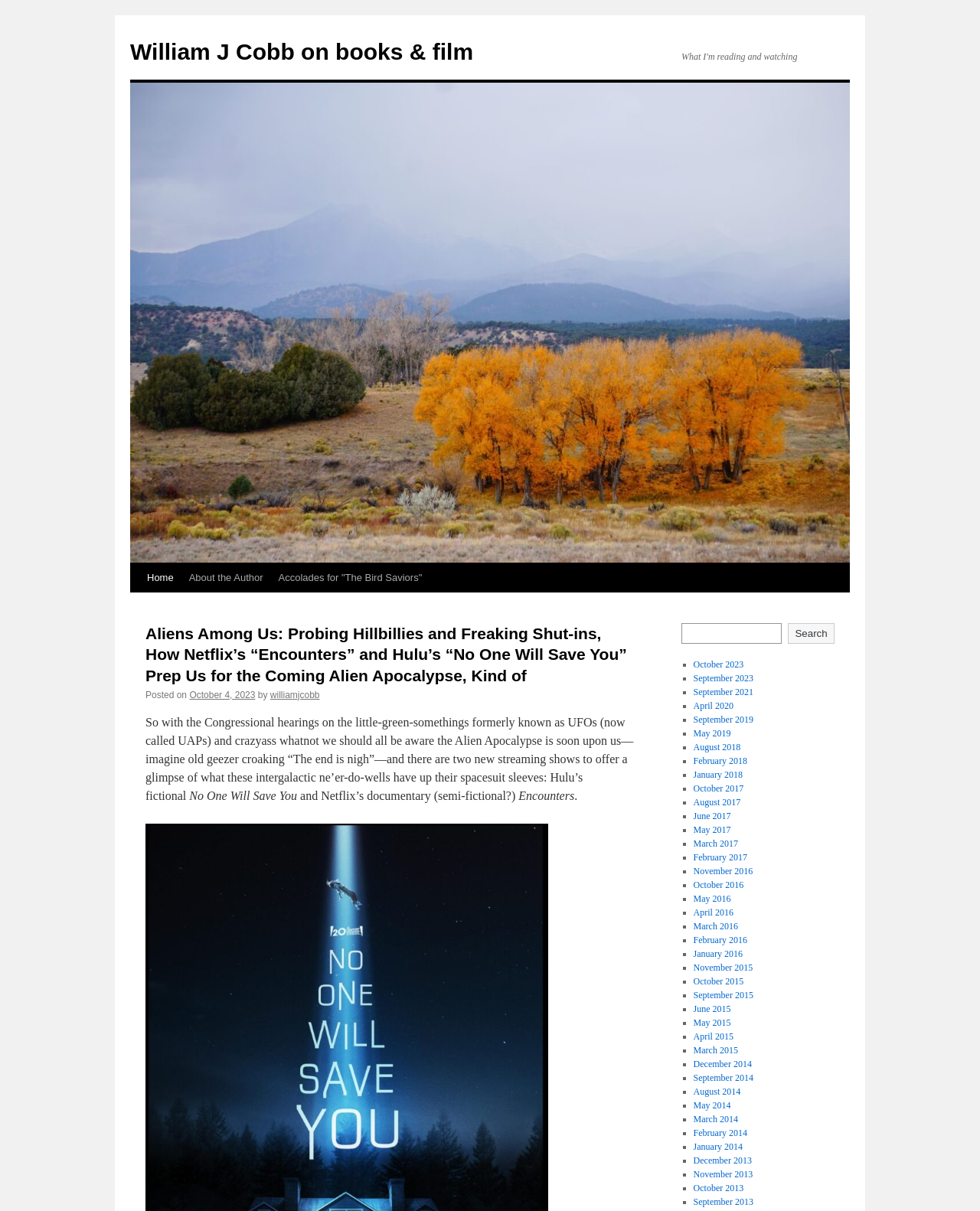Find the bounding box coordinates for the element that must be clicked to complete the instruction: "Check the 'About the Author' page". The coordinates should be four float numbers between 0 and 1, indicated as [left, top, right, bottom].

[0.185, 0.465, 0.276, 0.489]